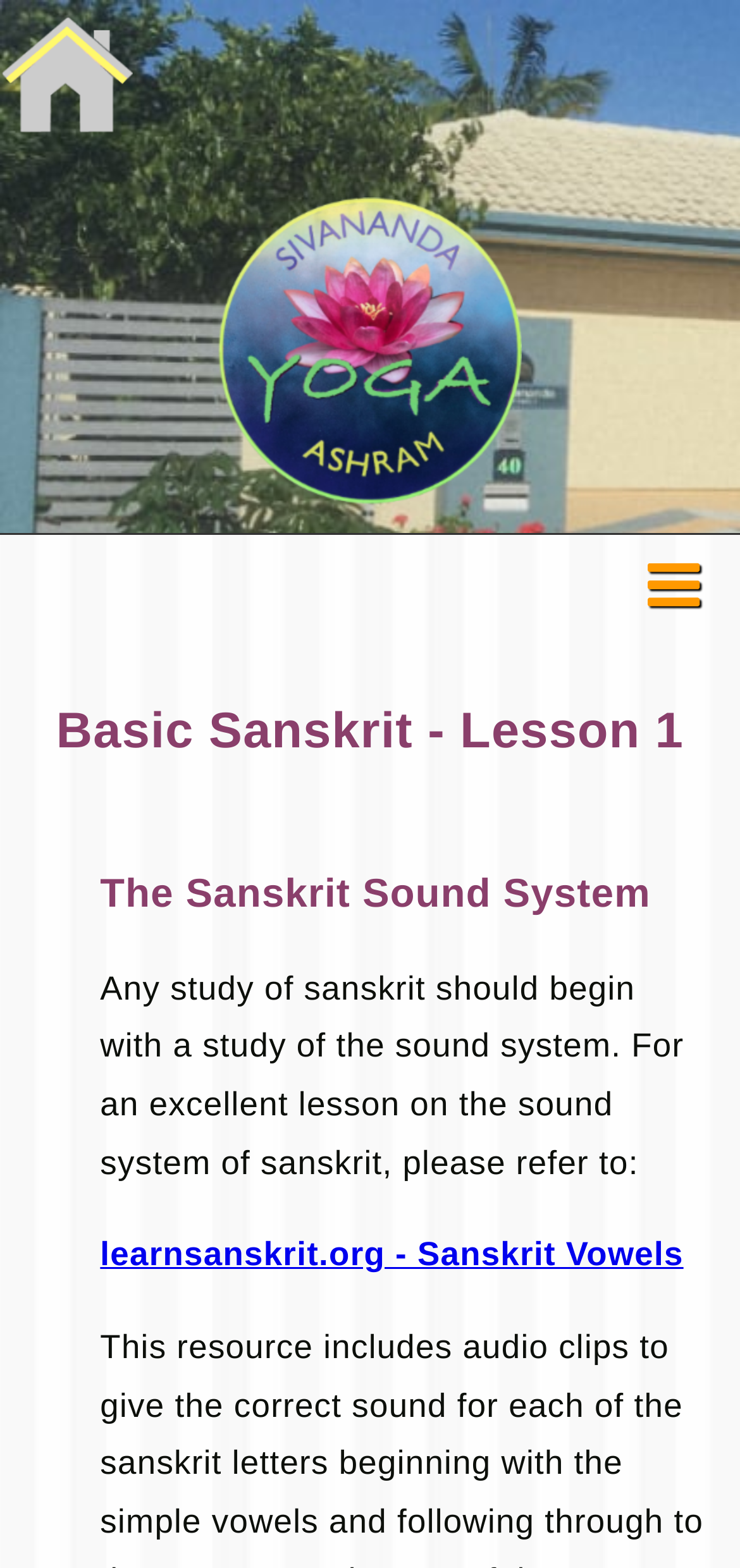Please identify the bounding box coordinates of the area that needs to be clicked to fulfill the following instruction: "visit the learnsanskrit.org website."

[0.135, 0.788, 0.924, 0.812]